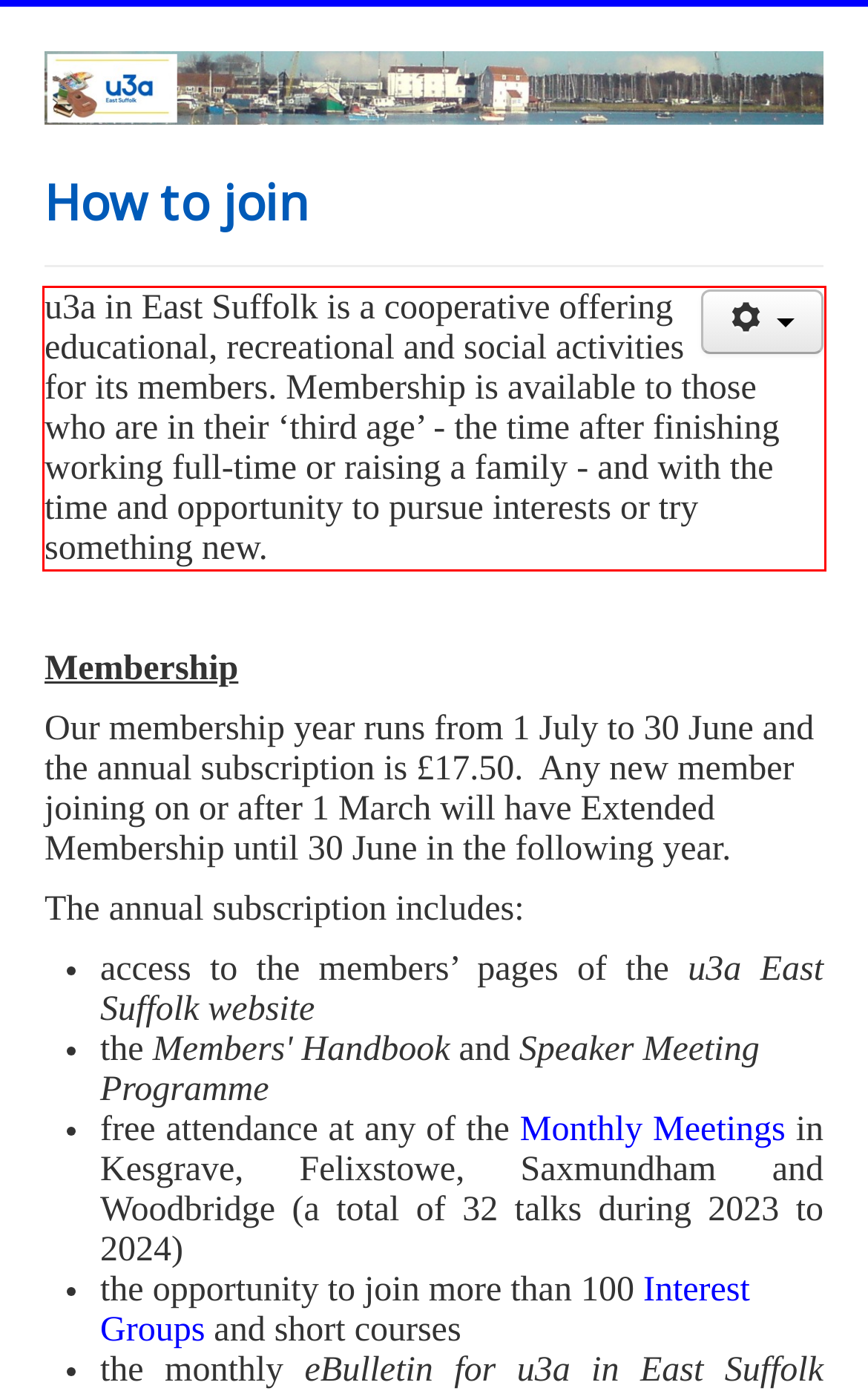Analyze the screenshot of the webpage and extract the text from the UI element that is inside the red bounding box.

u3a in East Suffolk is a cooperative offering educational, recreational and social activities for its members. Membership is available to those who are in their ‘third age’ - the time after finishing working full-time or raising a family - and with the time and opportunity to pursue interests or try something new.